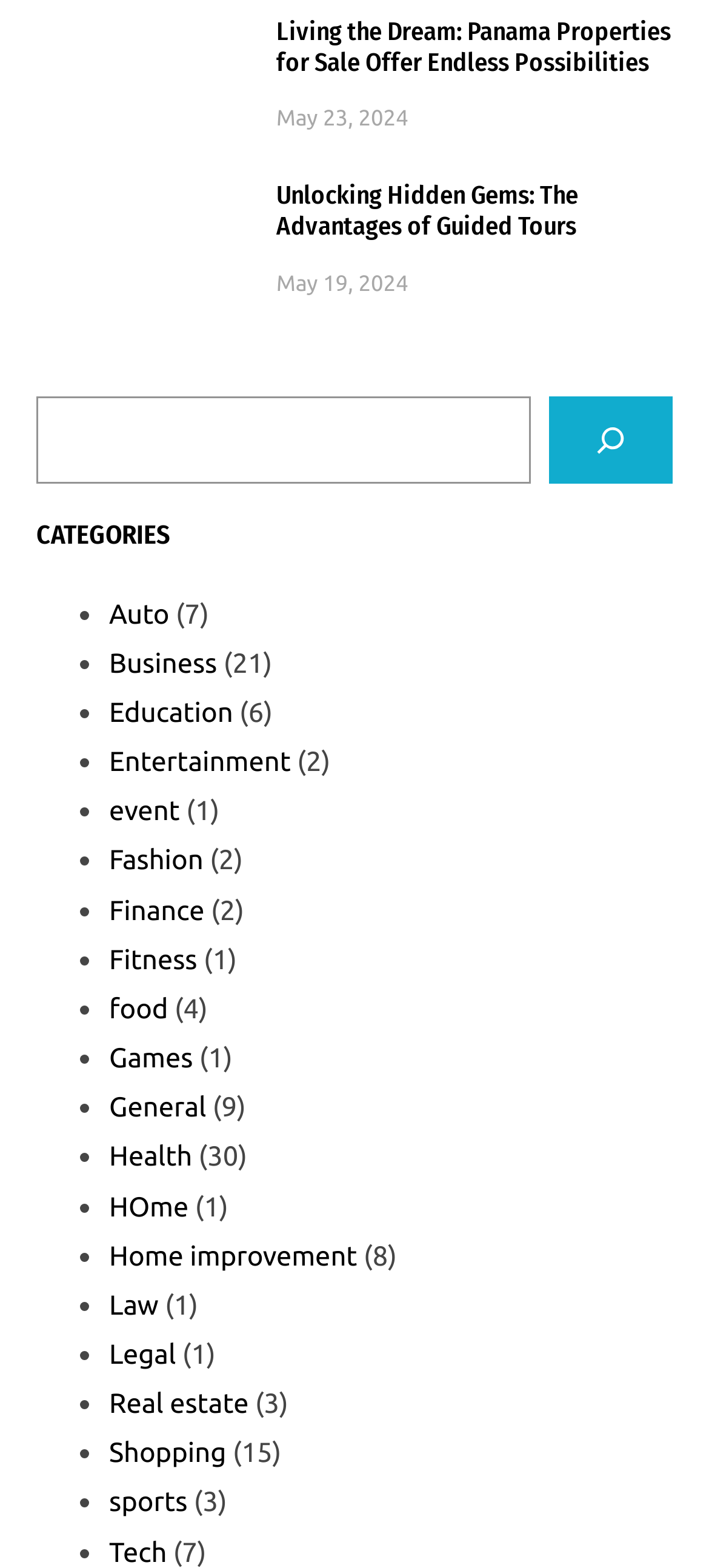Please specify the bounding box coordinates of the area that should be clicked to accomplish the following instruction: "Search for something". The coordinates should consist of four float numbers between 0 and 1, i.e., [left, top, right, bottom].

[0.051, 0.253, 0.949, 0.309]